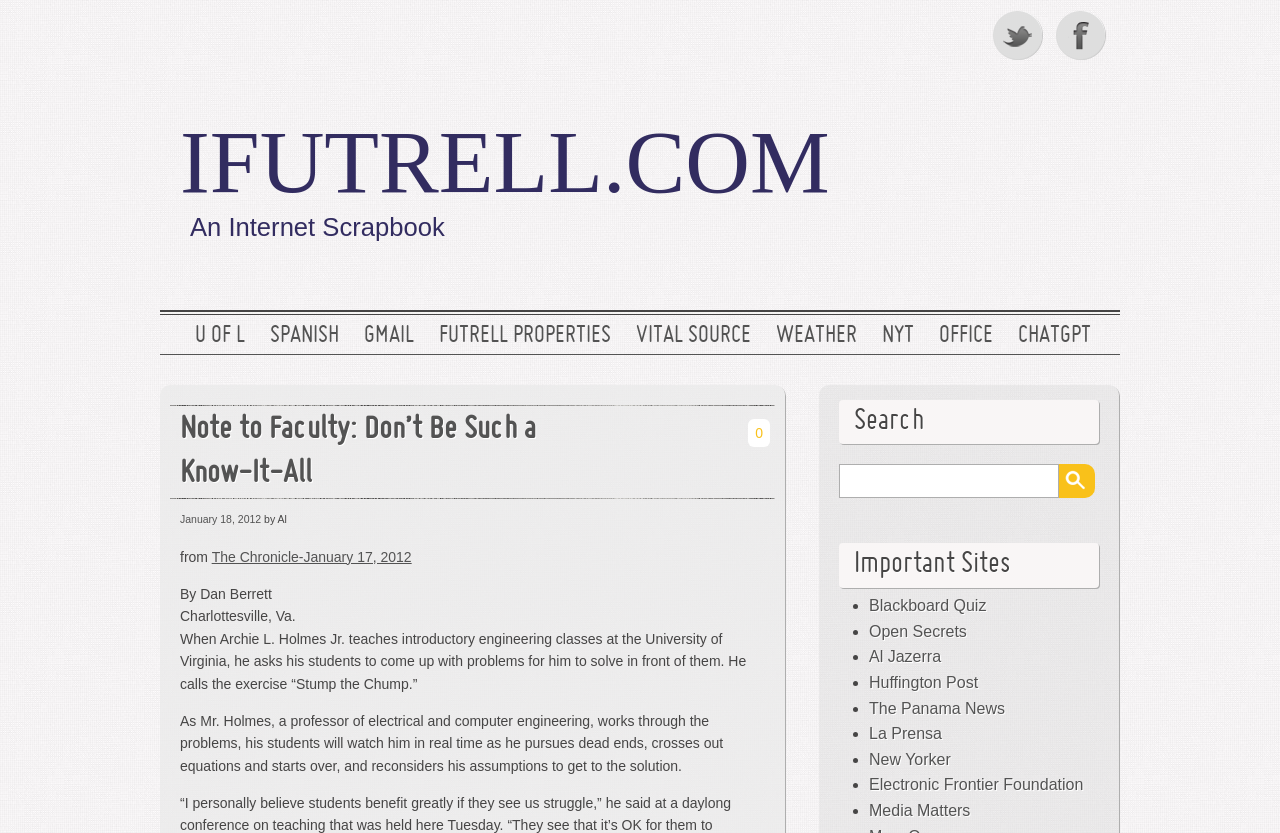What is the name of the website?
Give a one-word or short-phrase answer derived from the screenshot.

IFUTRELL.COM